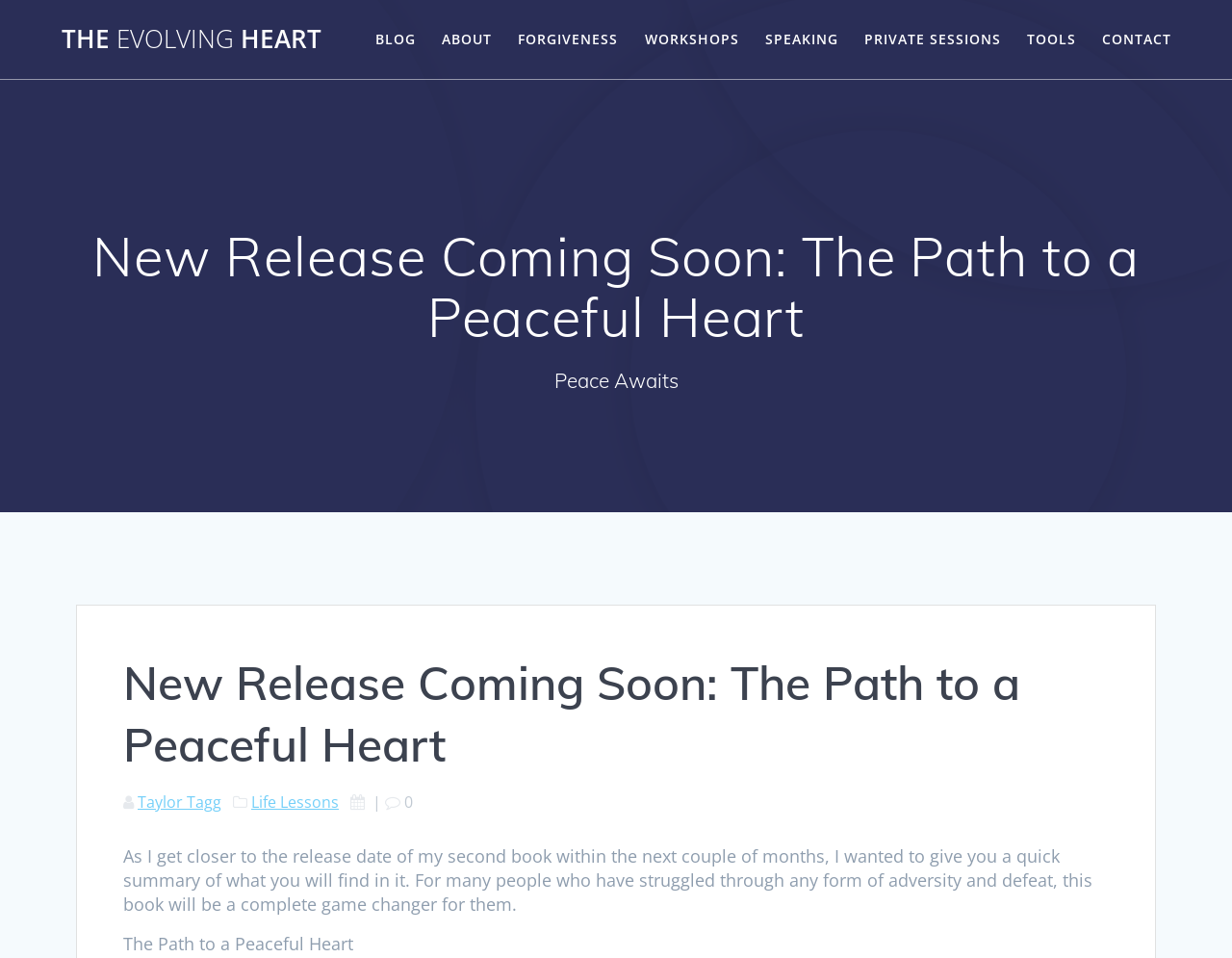Look at the image and answer the question in detail:
How many links are there in the footer section?

I counted the number of links in the footer section, which are 'Taylor Tagg', 'Life Lessons', and another link separated by '|' symbol. There are 3 links in total.